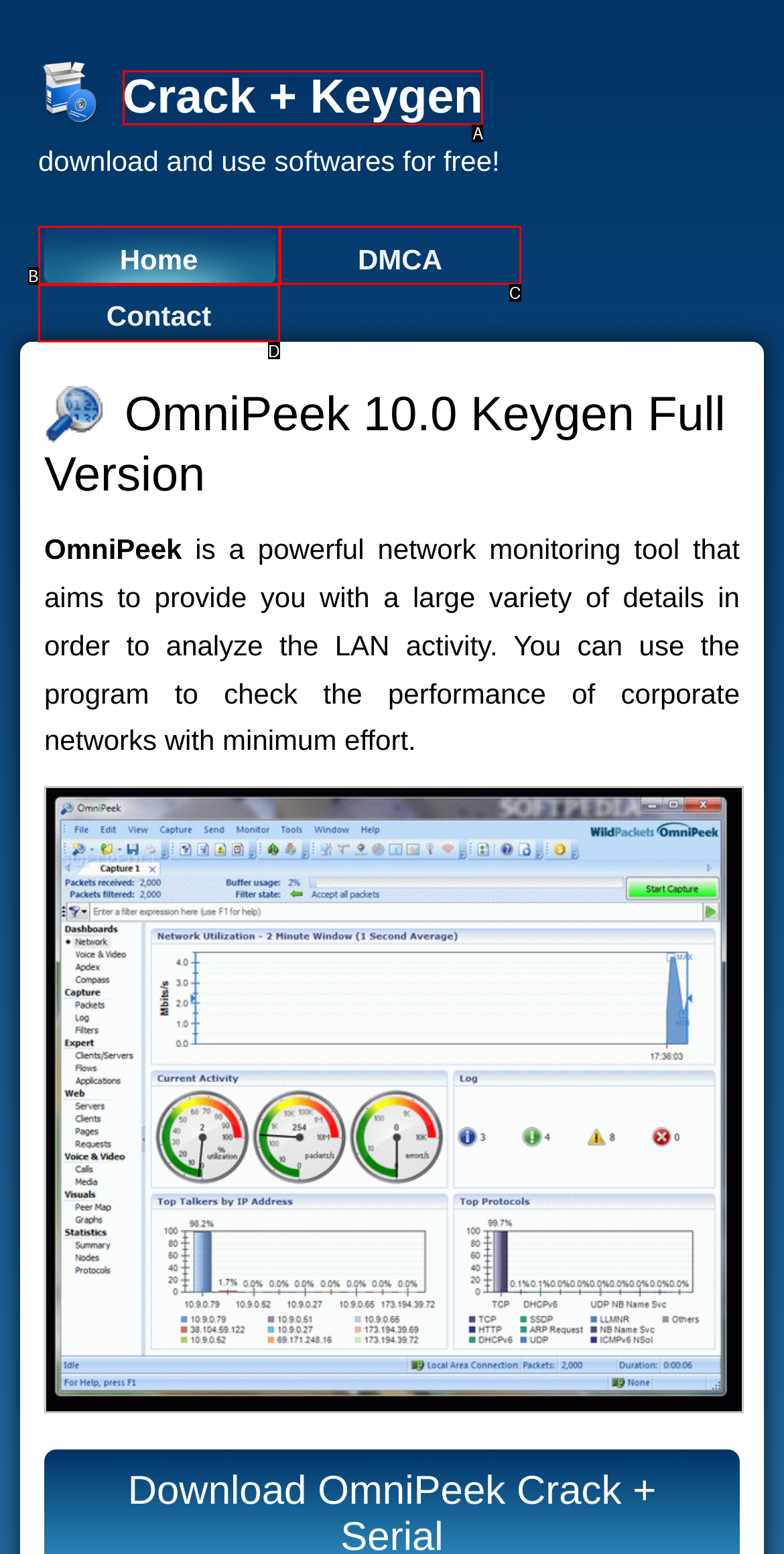Based on the provided element description: Crack + Keygen, identify the best matching HTML element. Respond with the corresponding letter from the options shown.

A